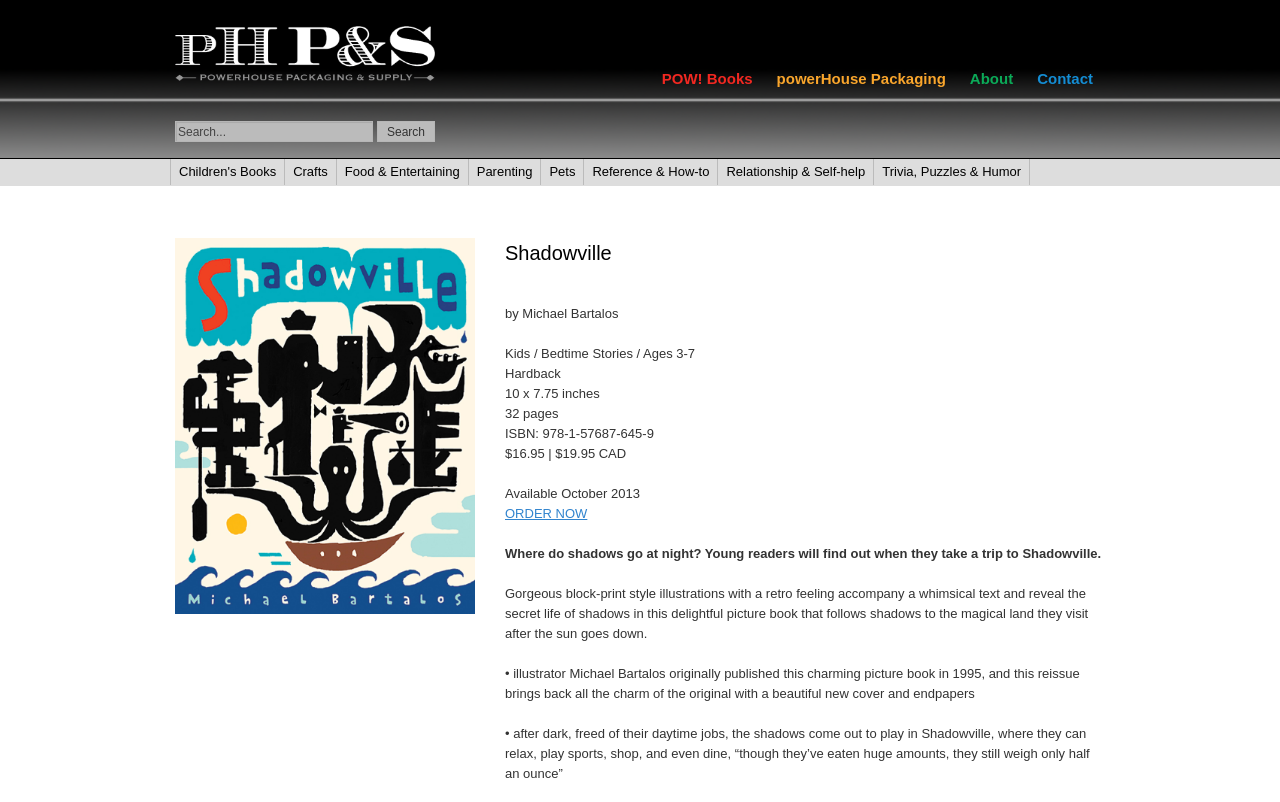Please indicate the bounding box coordinates of the element's region to be clicked to achieve the instruction: "Click on POW! Books". Provide the coordinates as four float numbers between 0 and 1, i.e., [left, top, right, bottom].

[0.508, 0.084, 0.597, 0.112]